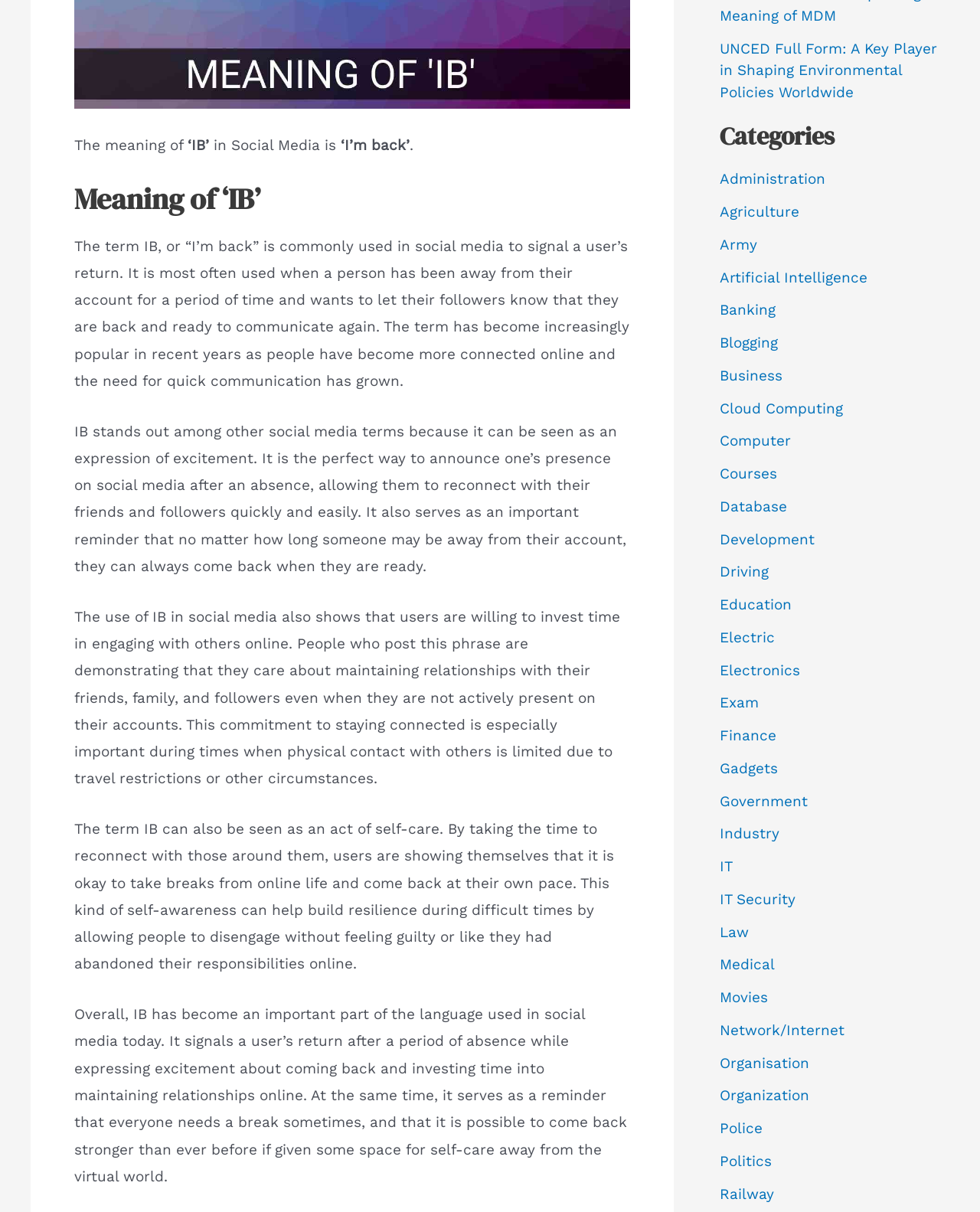Ascertain the bounding box coordinates for the UI element detailed here: "Cloud Computing". The coordinates should be provided as [left, top, right, bottom] with each value being a float between 0 and 1.

[0.734, 0.329, 0.86, 0.344]